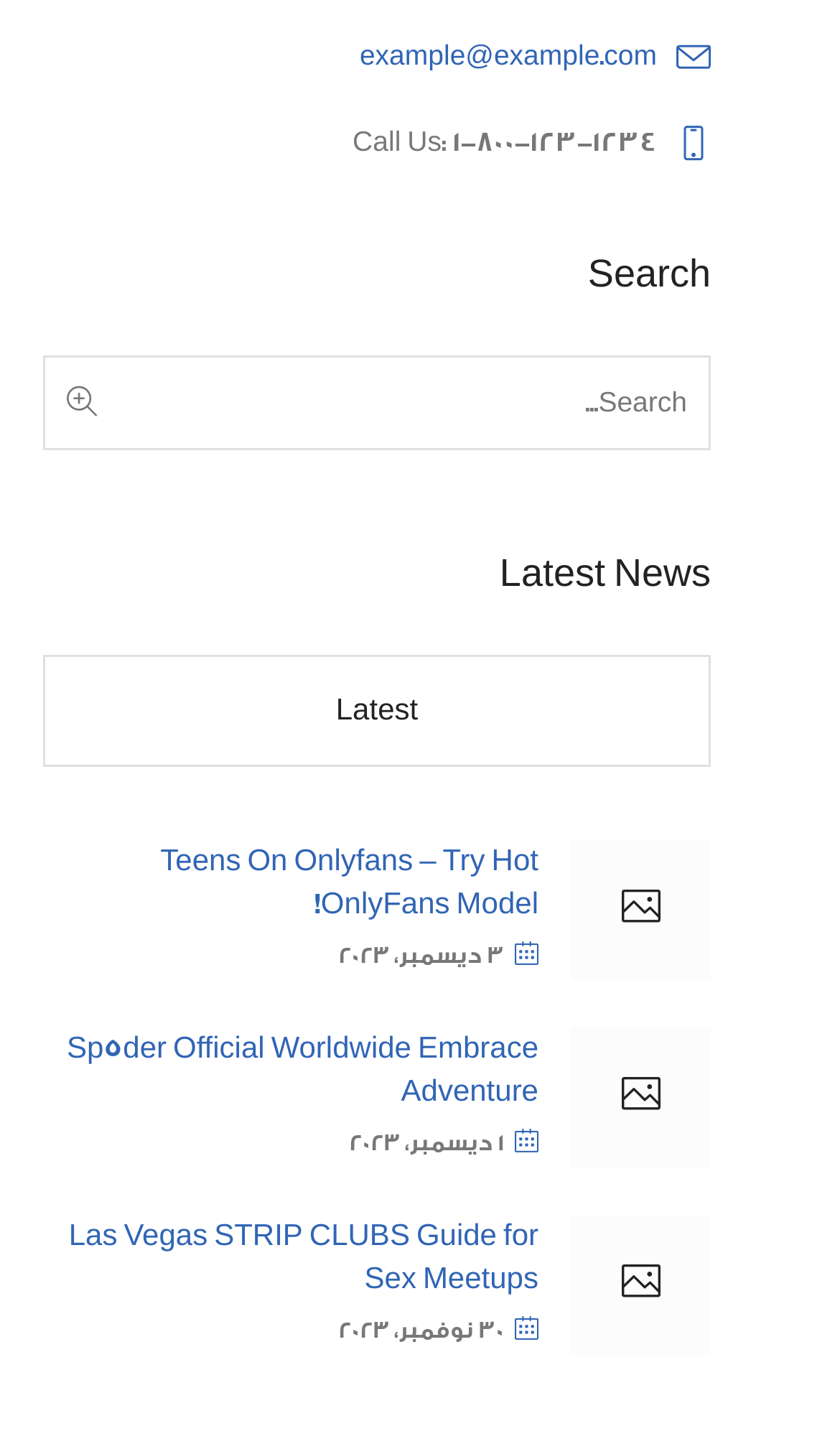What is the phone number to call?
Refer to the image and provide a detailed answer to the question.

The phone number to call is located at the top of the webpage, right below the email address 'example@example.com', and is displayed as 'Call Us: 1-800-123-1234'.